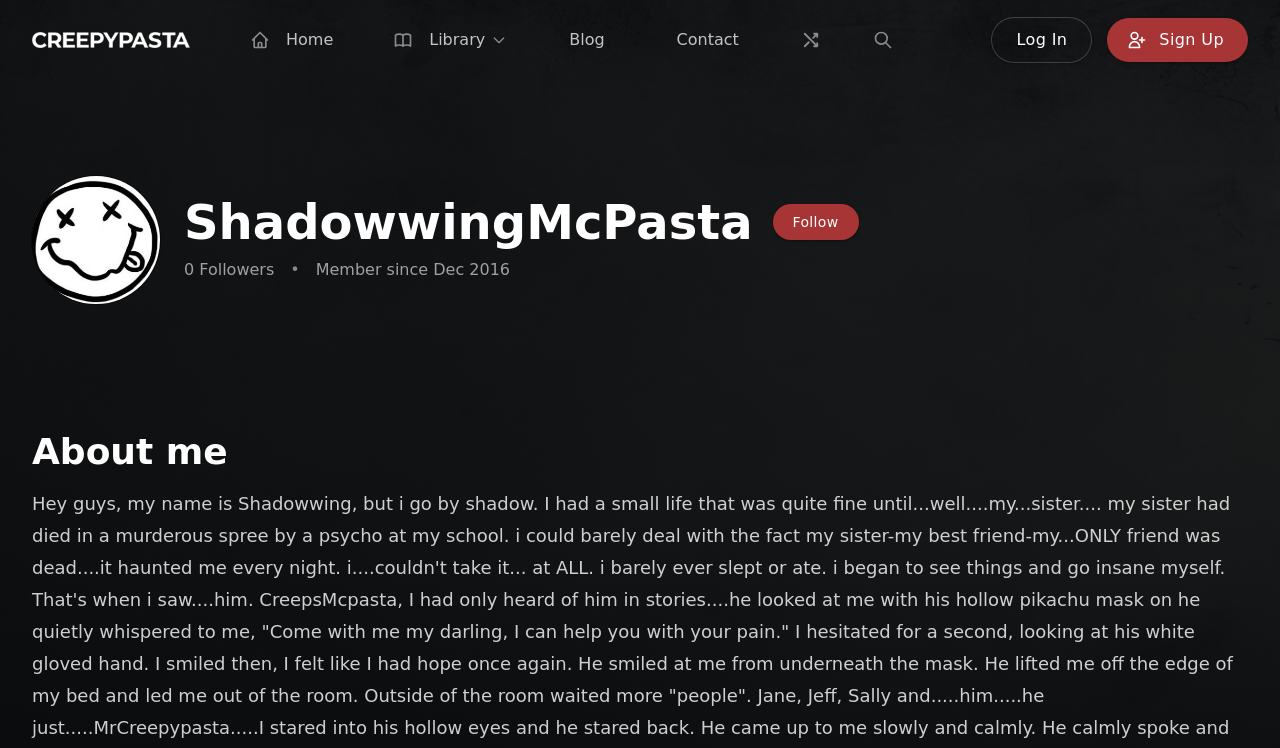Determine the coordinates of the bounding box that should be clicked to complete the instruction: "Log In to the account". The coordinates should be represented by four float numbers between 0 and 1: [left, top, right, bottom].

[0.775, 0.024, 0.853, 0.083]